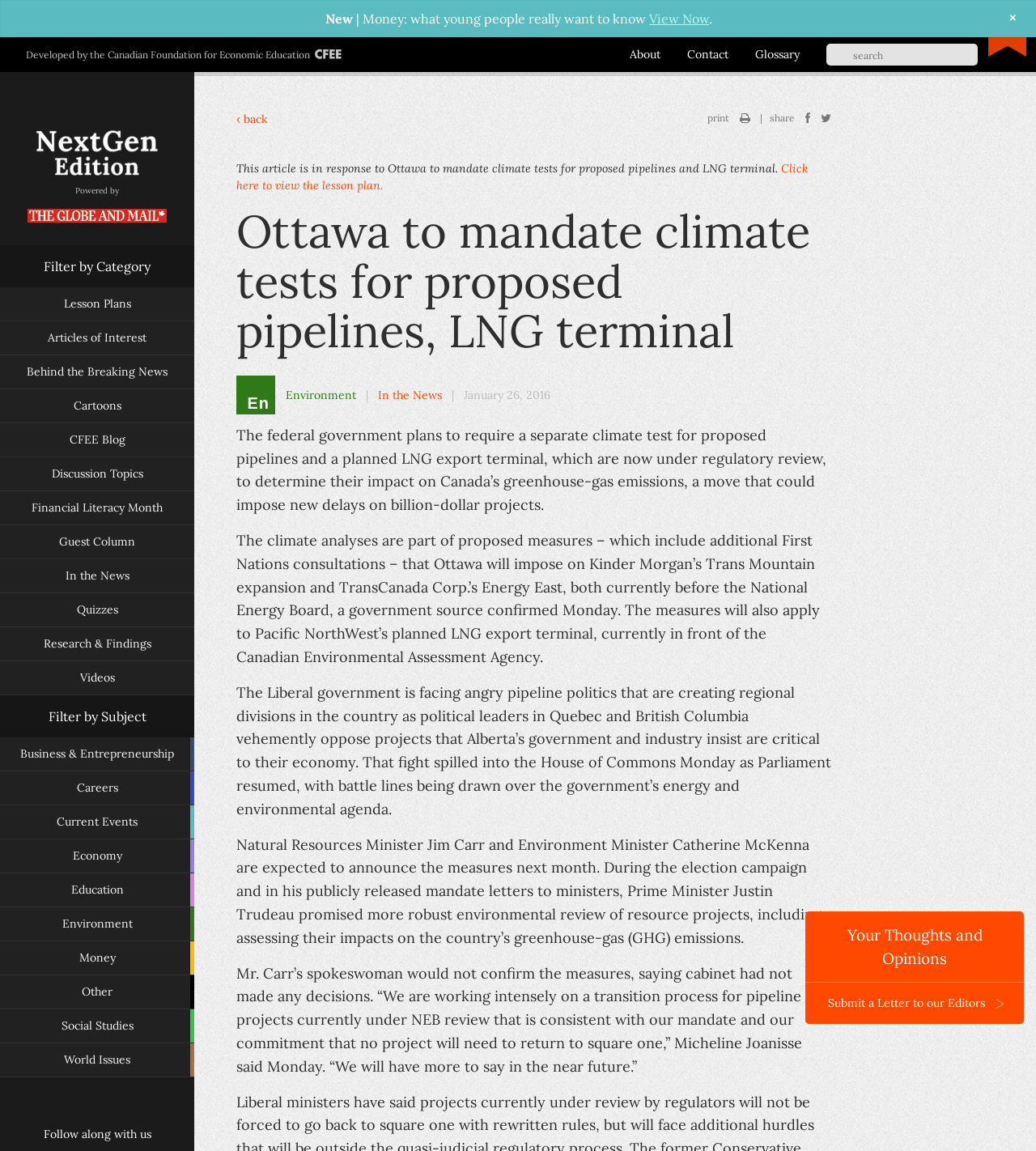Please answer the following question using a single word or phrase: 
What is the name of the minister who is expected to announce the measures next month?

Jim Carr